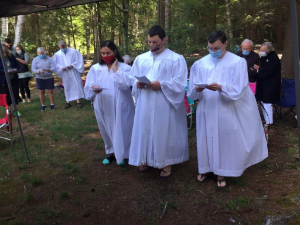Provide a thorough and detailed caption for the image.

In this poignant image captured at a church gathering, three individuals stand together in a serene forest setting, wearing white robes that signify their participation in a baptism ceremony. They hold papers in their hands, likely containing vows or readings pertinent to the occasion. The atmosphere is solemn yet joyful, as behind them, several attendees are gathered in quiet observation, showcasing a supportive community fond of shared faith and traditions. The morning light filters gently through the trees, adding to the tranquil ambiance of this special day—an occasion marked by the celebration of new members joining the church and the act of baptism in the nearby Kezar Lake.